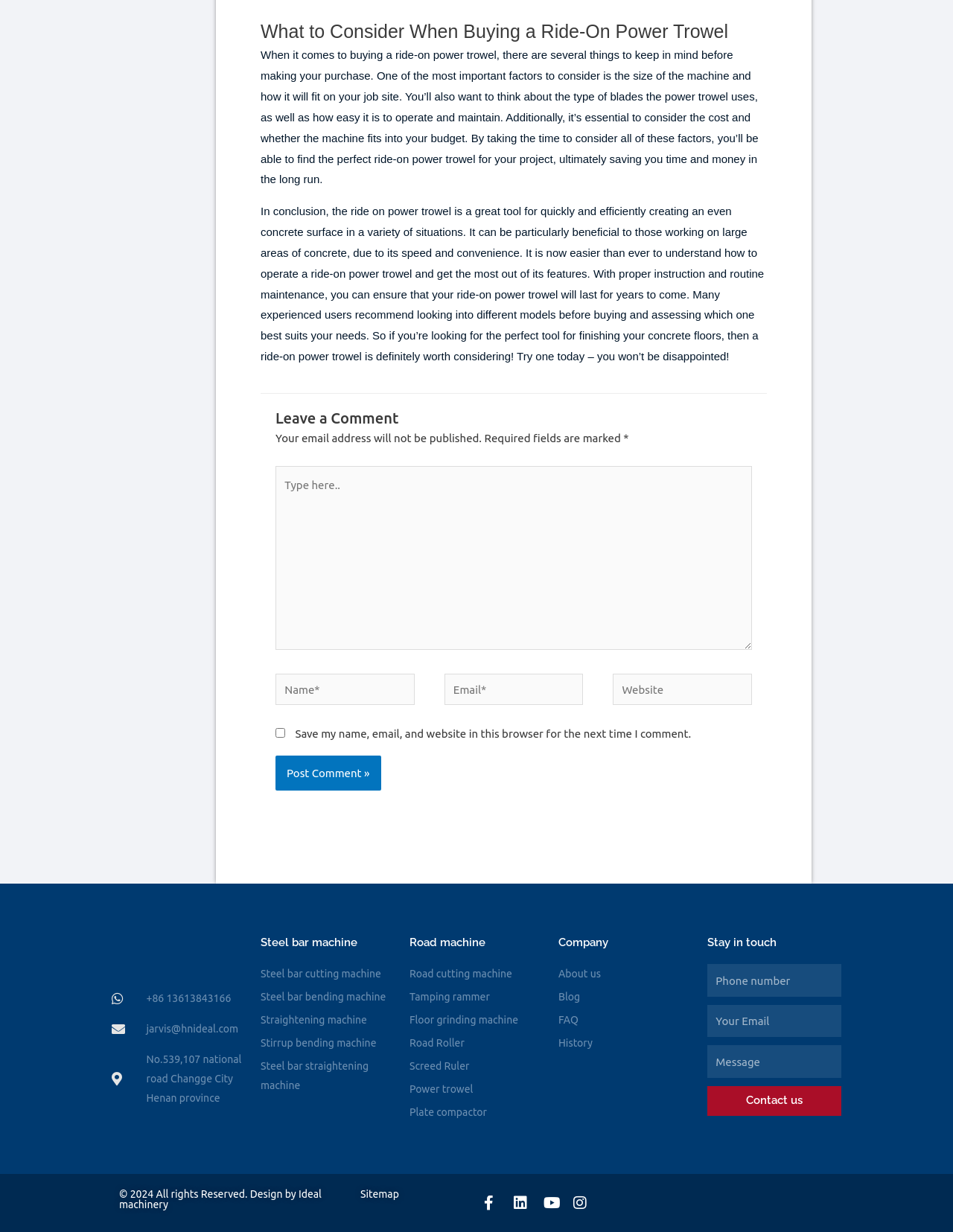Determine the bounding box of the UI component based on this description: "parent_node: Email name="form_fields[email]" placeholder="Your Email"". The bounding box coordinates should be four float values between 0 and 1, i.e., [left, top, right, bottom].

[0.742, 0.816, 0.883, 0.842]